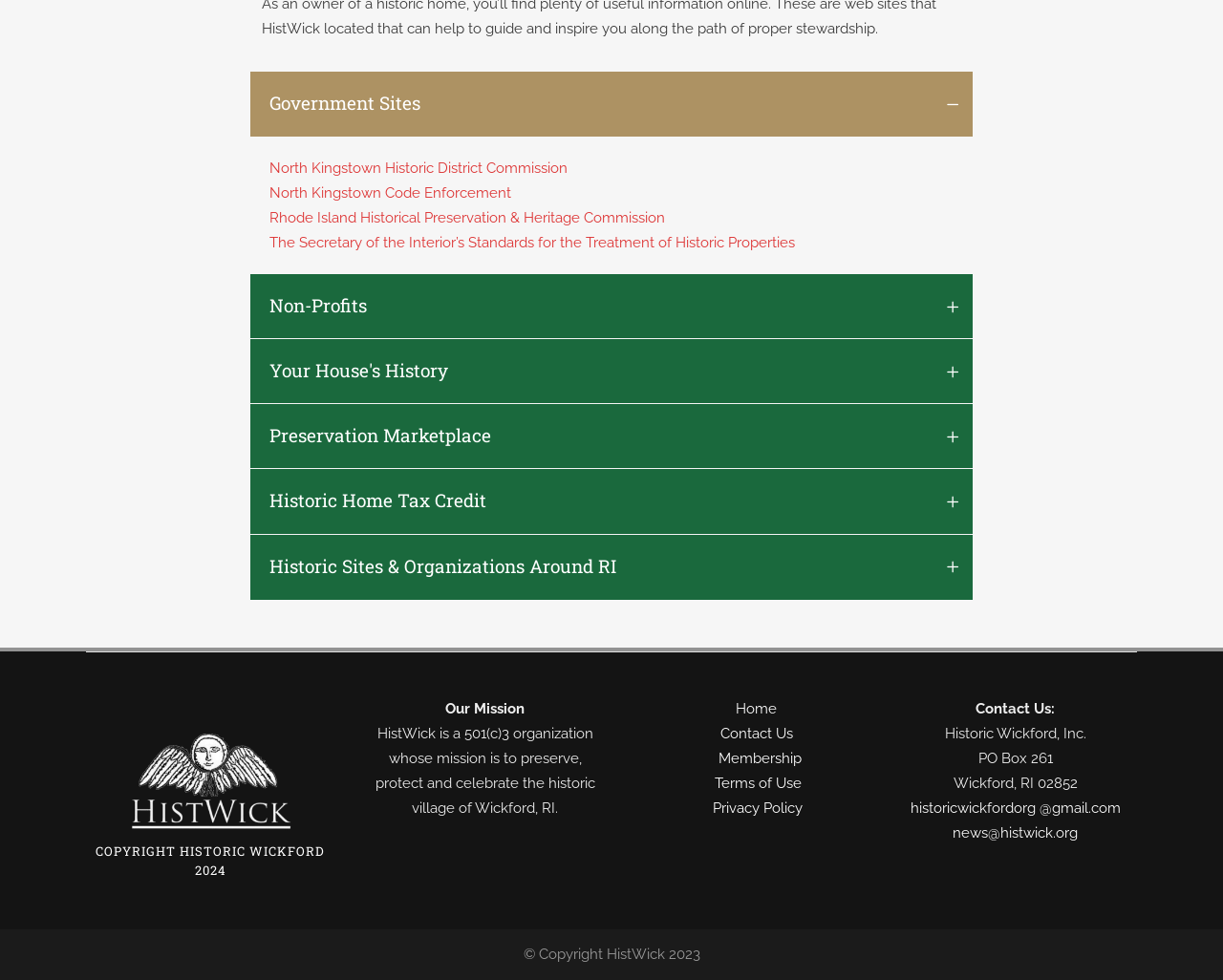Find and specify the bounding box coordinates that correspond to the clickable region for the instruction: "Click on the 'Contact Us' link".

[0.589, 0.739, 0.648, 0.757]